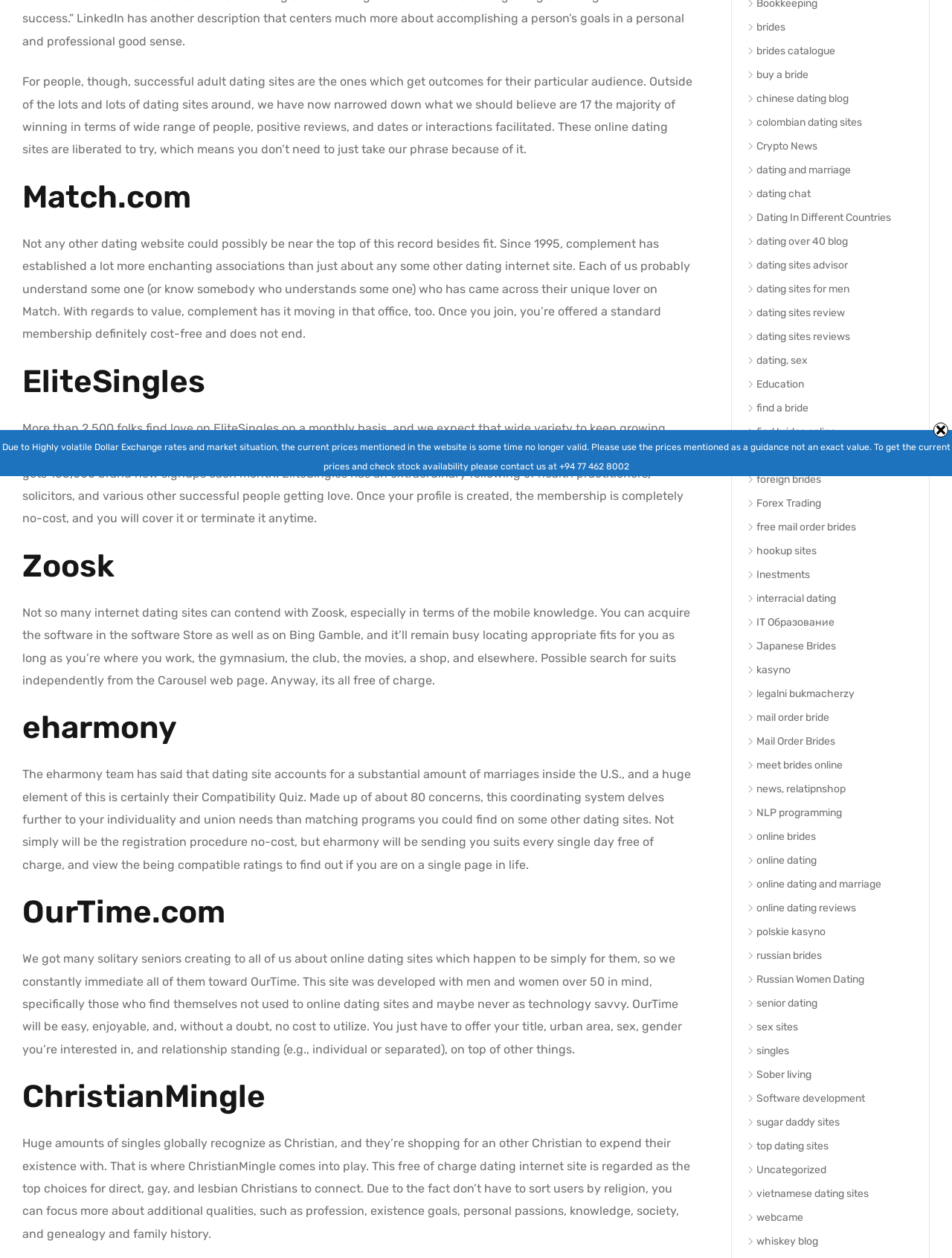Using the format (top-left x, top-left y, bottom-right x, bottom-right y), and given the element description, identify the bounding box coordinates within the screenshot: Mail Order Brides

[0.784, 0.584, 0.877, 0.594]